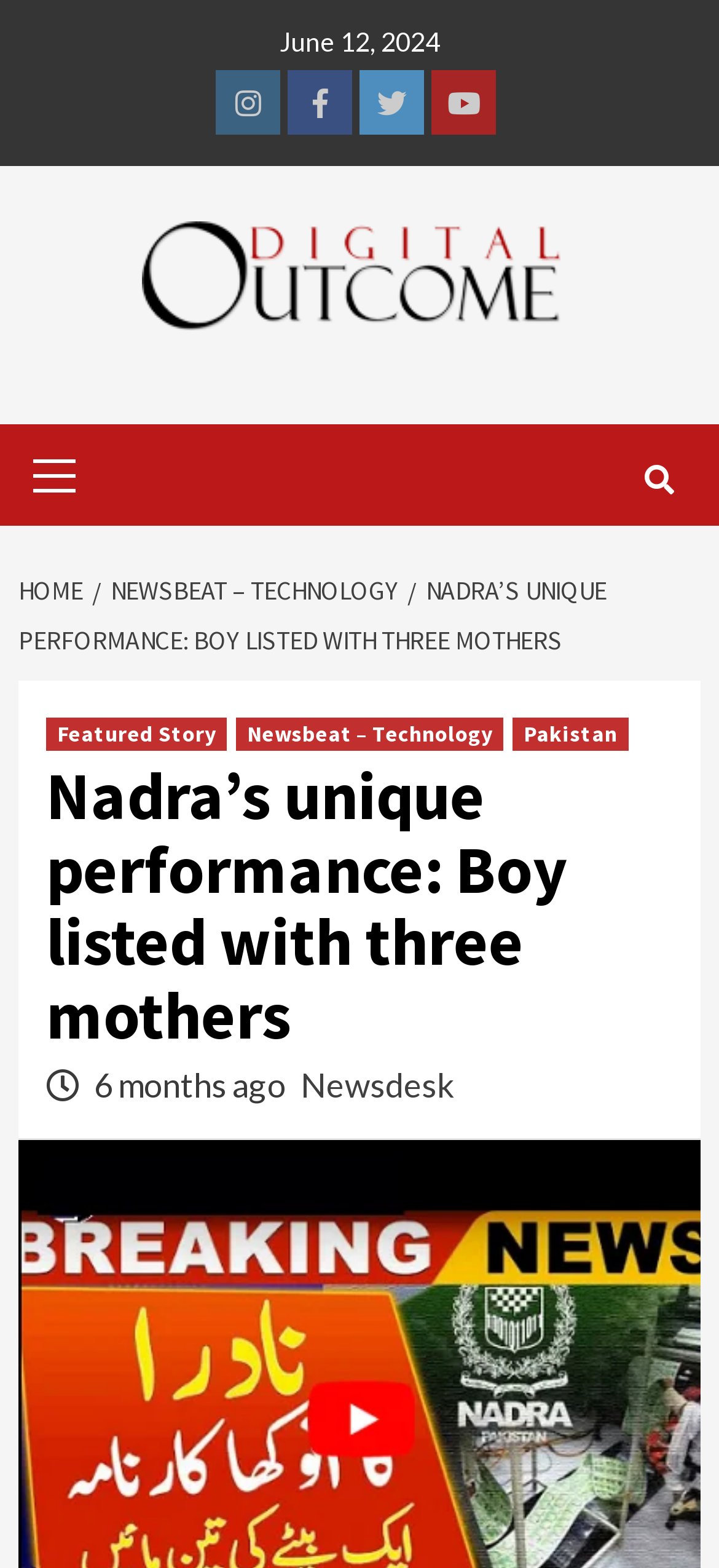Please identify the bounding box coordinates of the element that needs to be clicked to execute the following command: "Check the Newsdesk link". Provide the bounding box using four float numbers between 0 and 1, formatted as [left, top, right, bottom].

[0.418, 0.679, 0.631, 0.705]